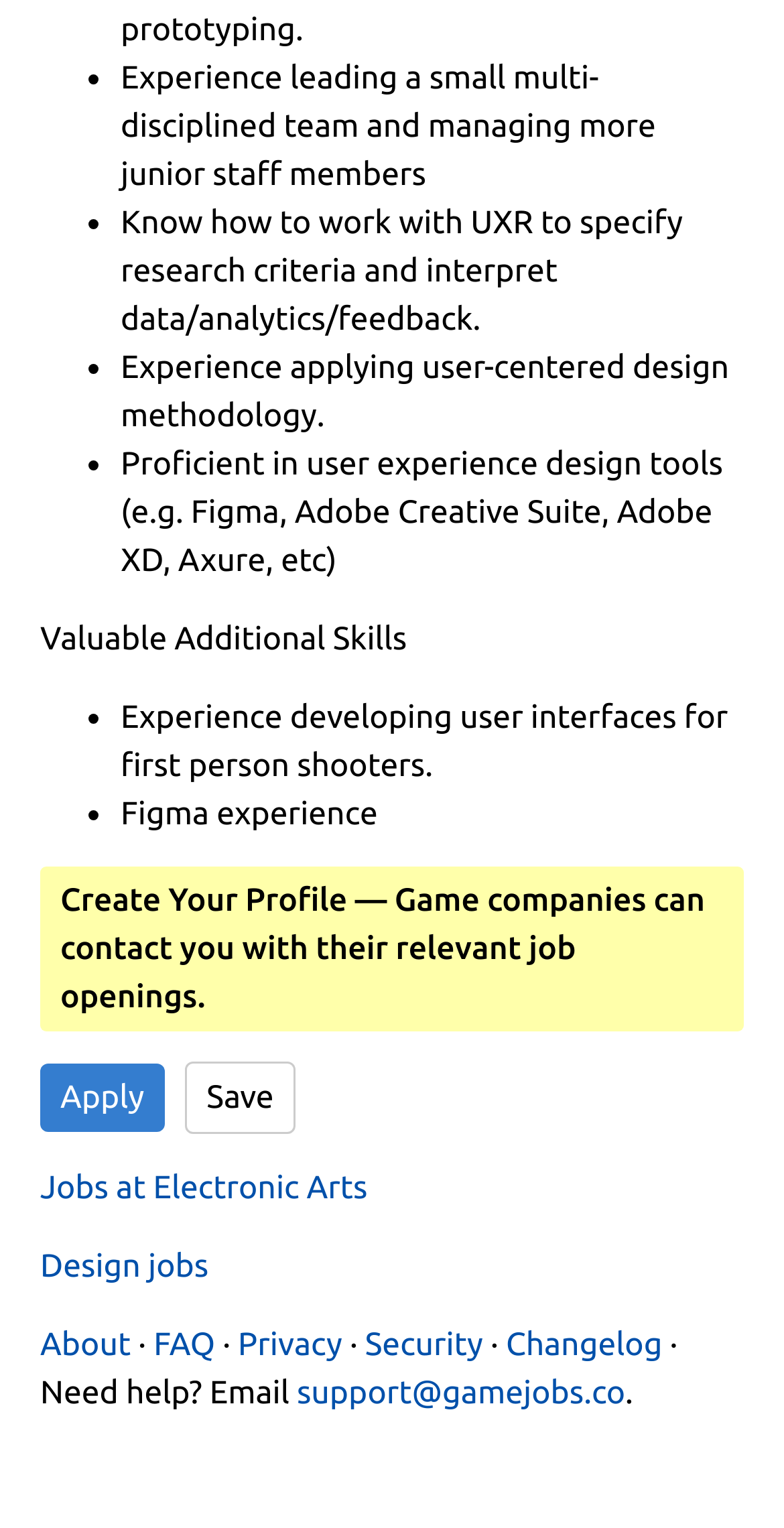Find the bounding box coordinates for the UI element whose description is: "Jobs at Electronic Arts". The coordinates should be four float numbers between 0 and 1, in the format [left, top, right, bottom].

[0.051, 0.766, 0.469, 0.789]